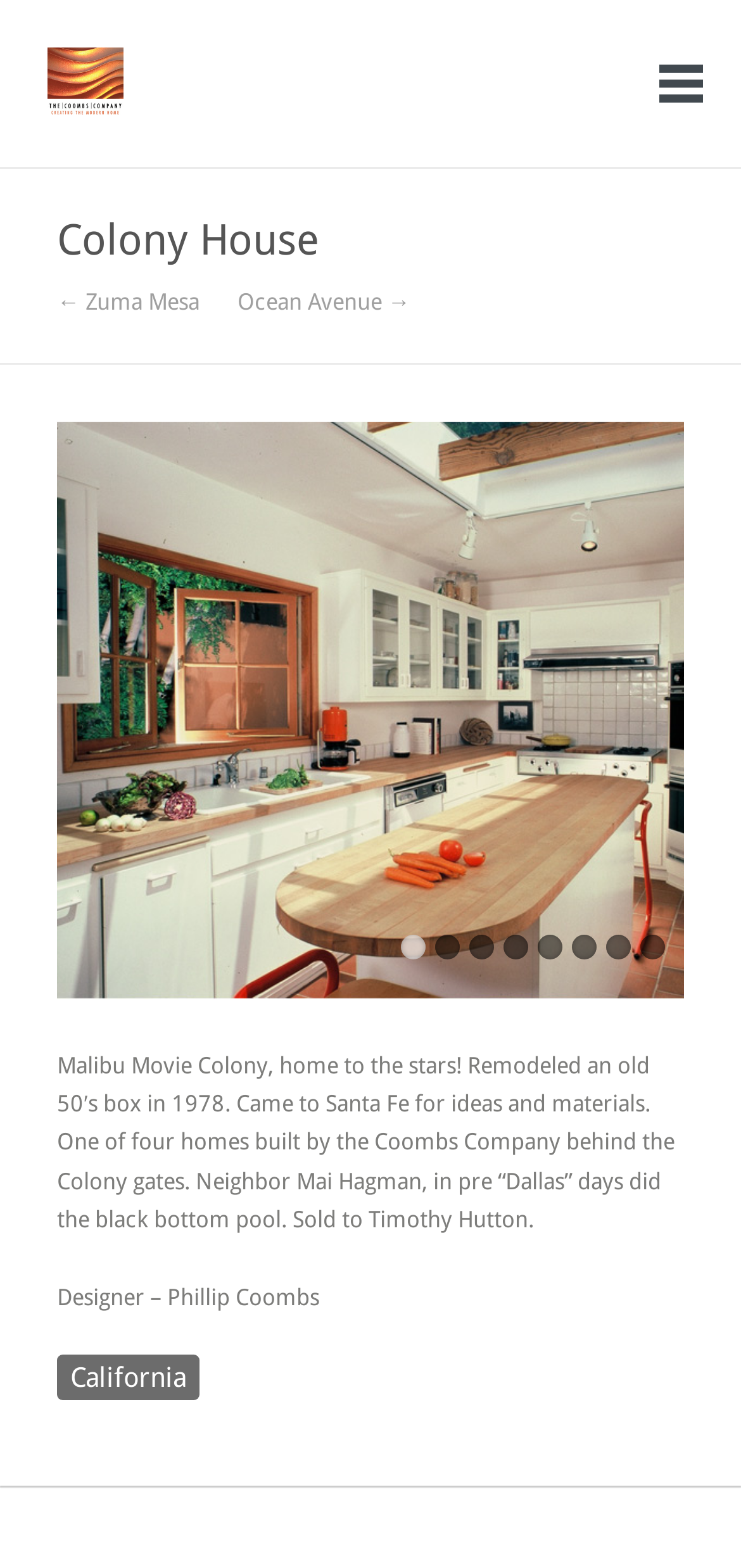Identify the bounding box coordinates for the element you need to click to achieve the following task: "Visit Ocean Avenue". Provide the bounding box coordinates as four float numbers between 0 and 1, in the form [left, top, right, bottom].

[0.321, 0.185, 0.554, 0.2]